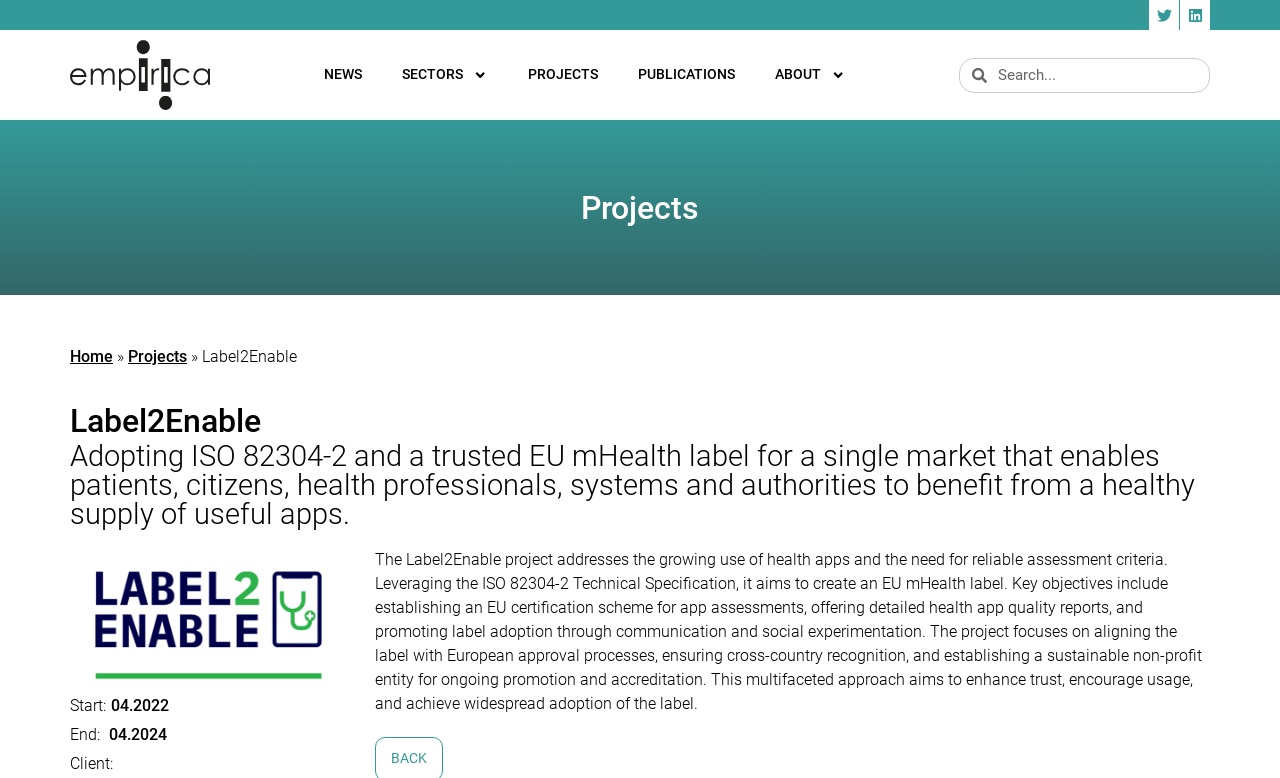Please locate the bounding box coordinates of the element that should be clicked to complete the given instruction: "Go to Twitter".

[0.898, 0.0, 0.921, 0.039]